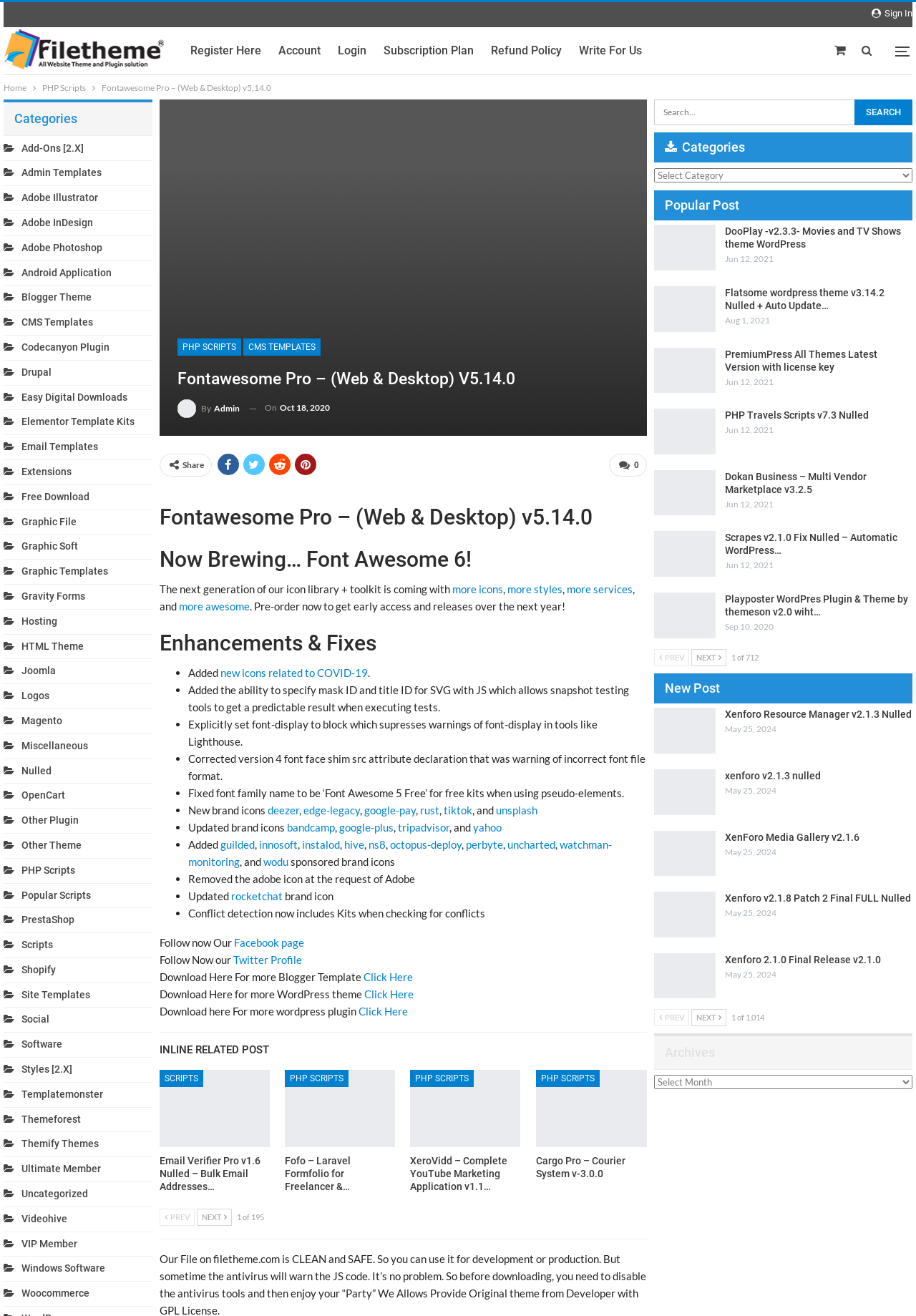What is the next generation of Font Awesome?
Please provide a comprehensive answer based on the details in the screenshot.

The next generation of Font Awesome is mentioned in the heading 'Now Brewing… Font Awesome 6!' which indicates that Font Awesome 6 is the next version of Font Awesome.